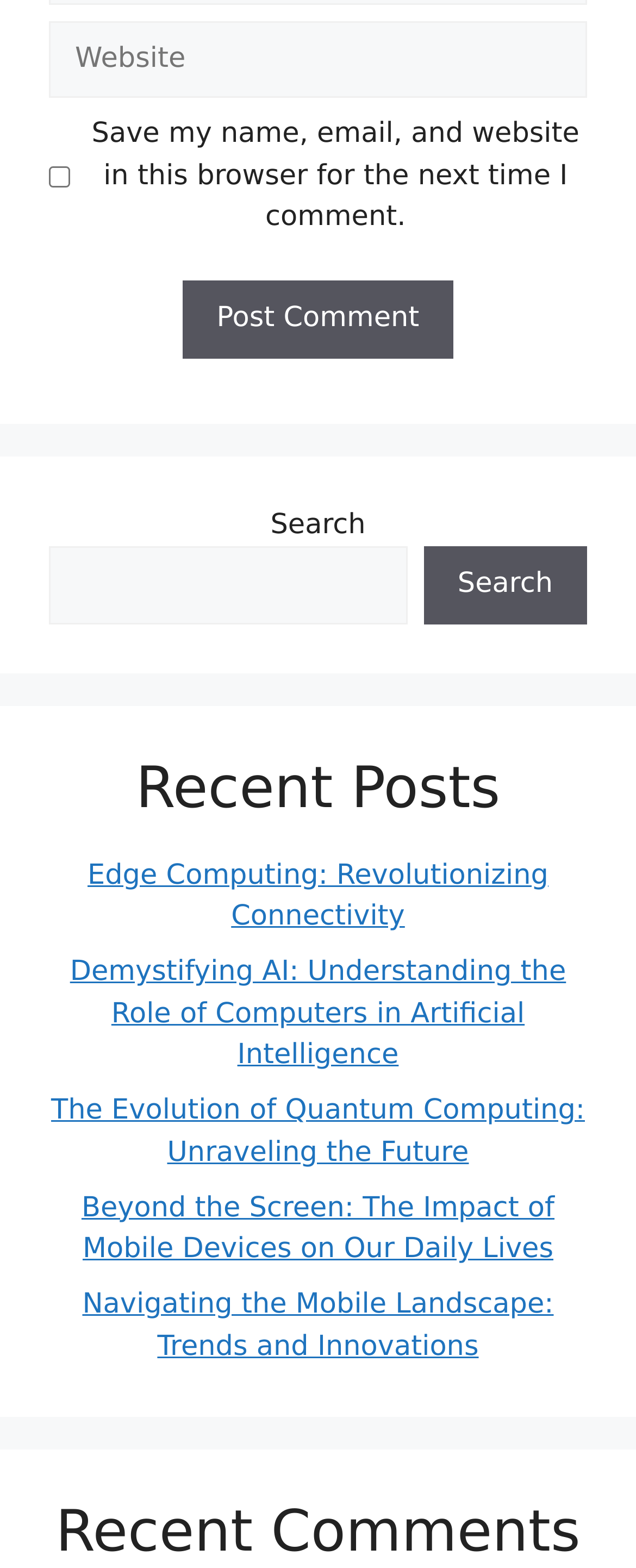What is the text of the button next to the search box?
From the image, respond using a single word or phrase.

Search